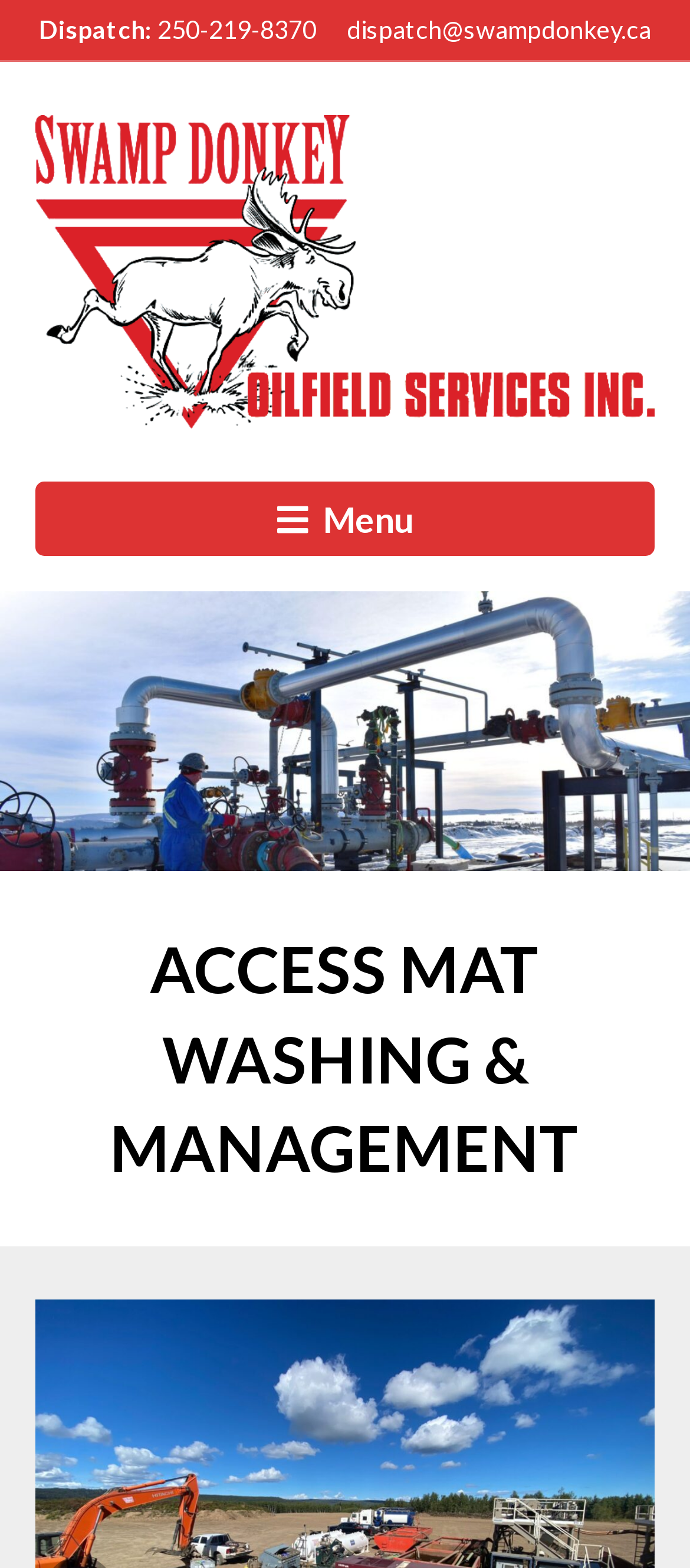What is the email address for dispatch?
Refer to the image and offer an in-depth and detailed answer to the question.

I found the email address for dispatch by looking at the link element with the text 'dispatch@swampdonkey.ca' which is located near the 'Dispatch:' static text.